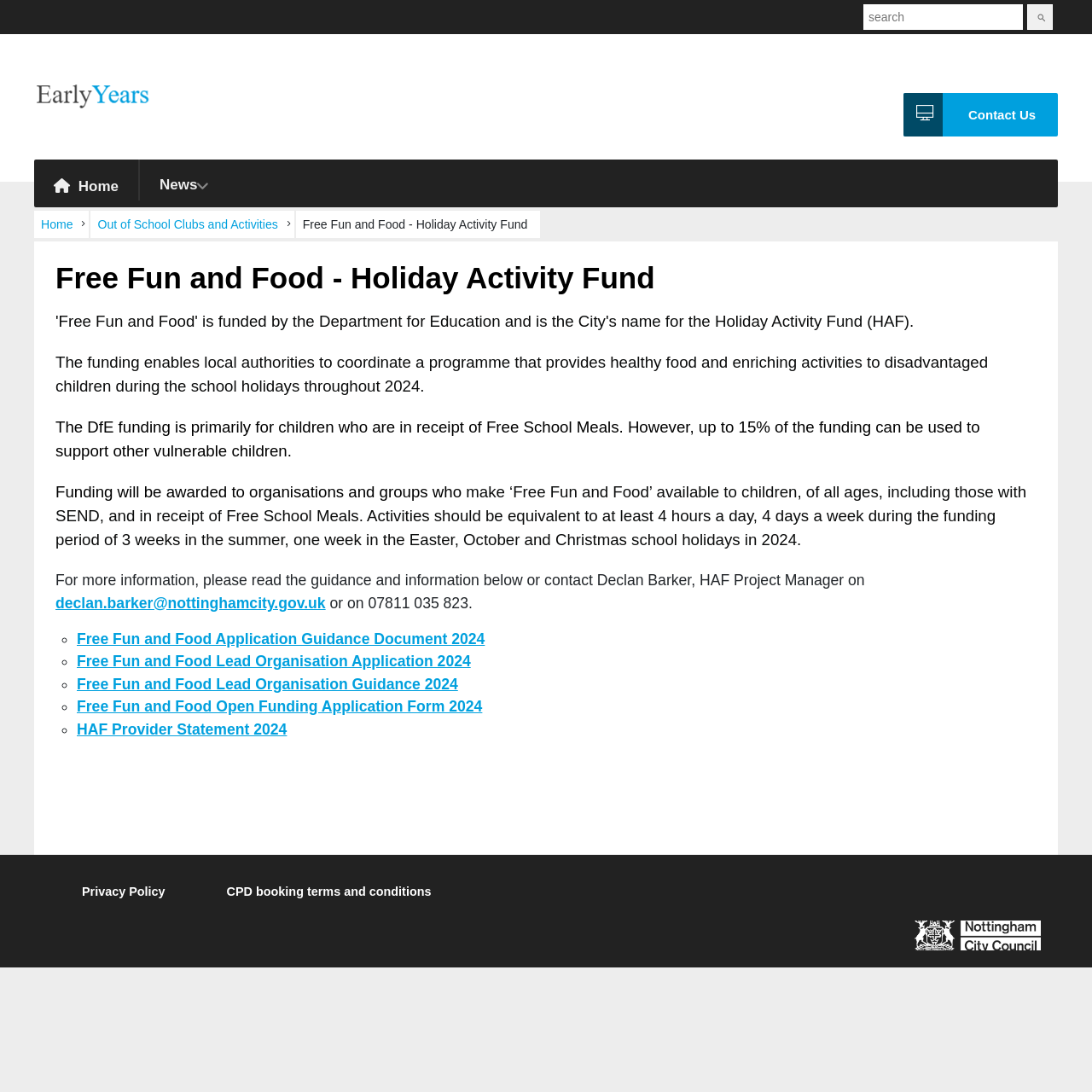What is the main topic of this webpage?
Please analyze the image and answer the question with as much detail as possible.

The main topic of this webpage is 'Free Fun and Food' which is a holiday activity fund for disadvantaged children. This can be inferred from the heading 'Free Fun and Food - Holiday Activity Fund' and the subsequent paragraphs that provide more information about the program.